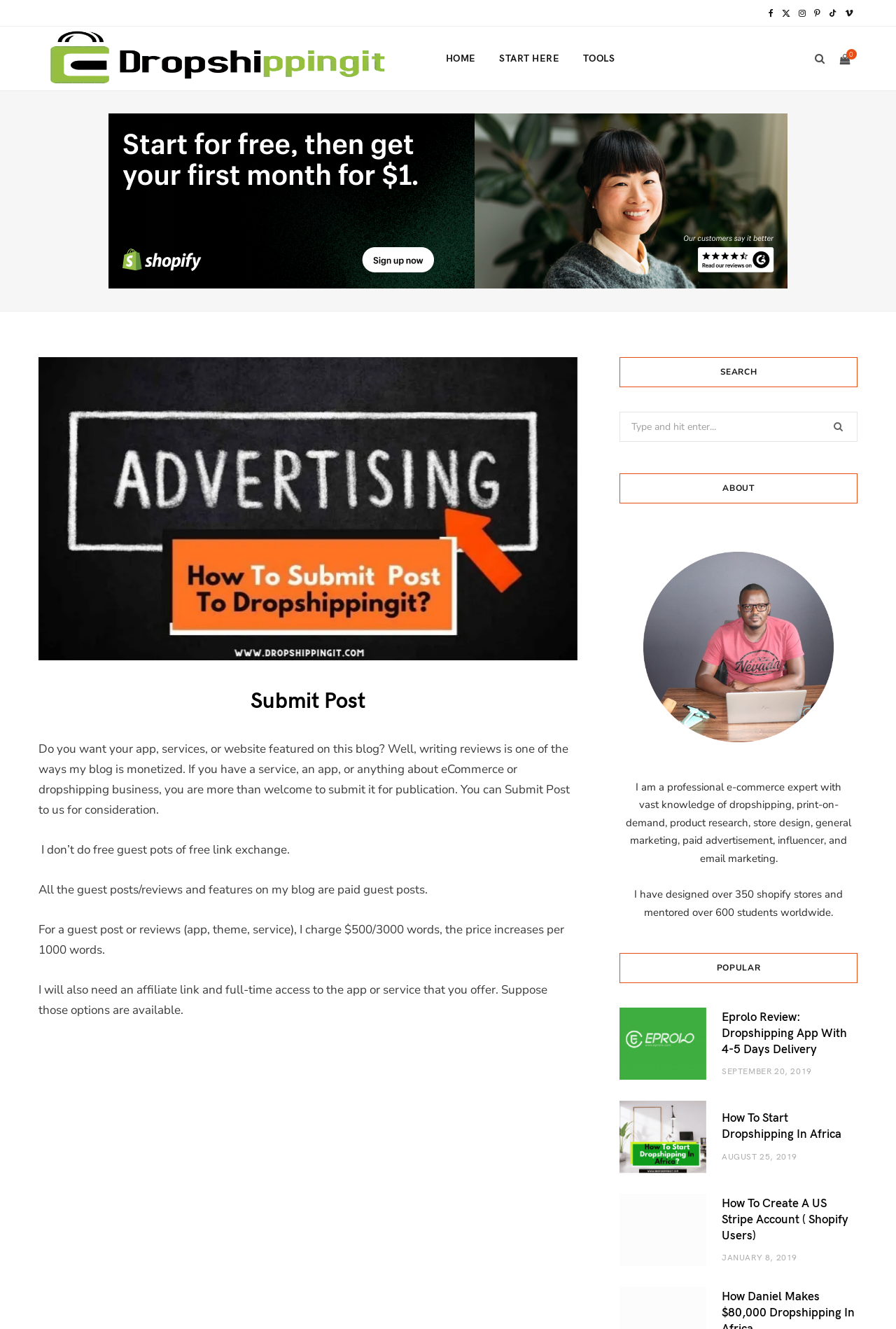Determine the bounding box coordinates for the UI element described. Format the coordinates as (top-left x, top-left y, bottom-right x, bottom-right y) and ensure all values are between 0 and 1. Element description: Tools

[0.639, 0.02, 0.698, 0.068]